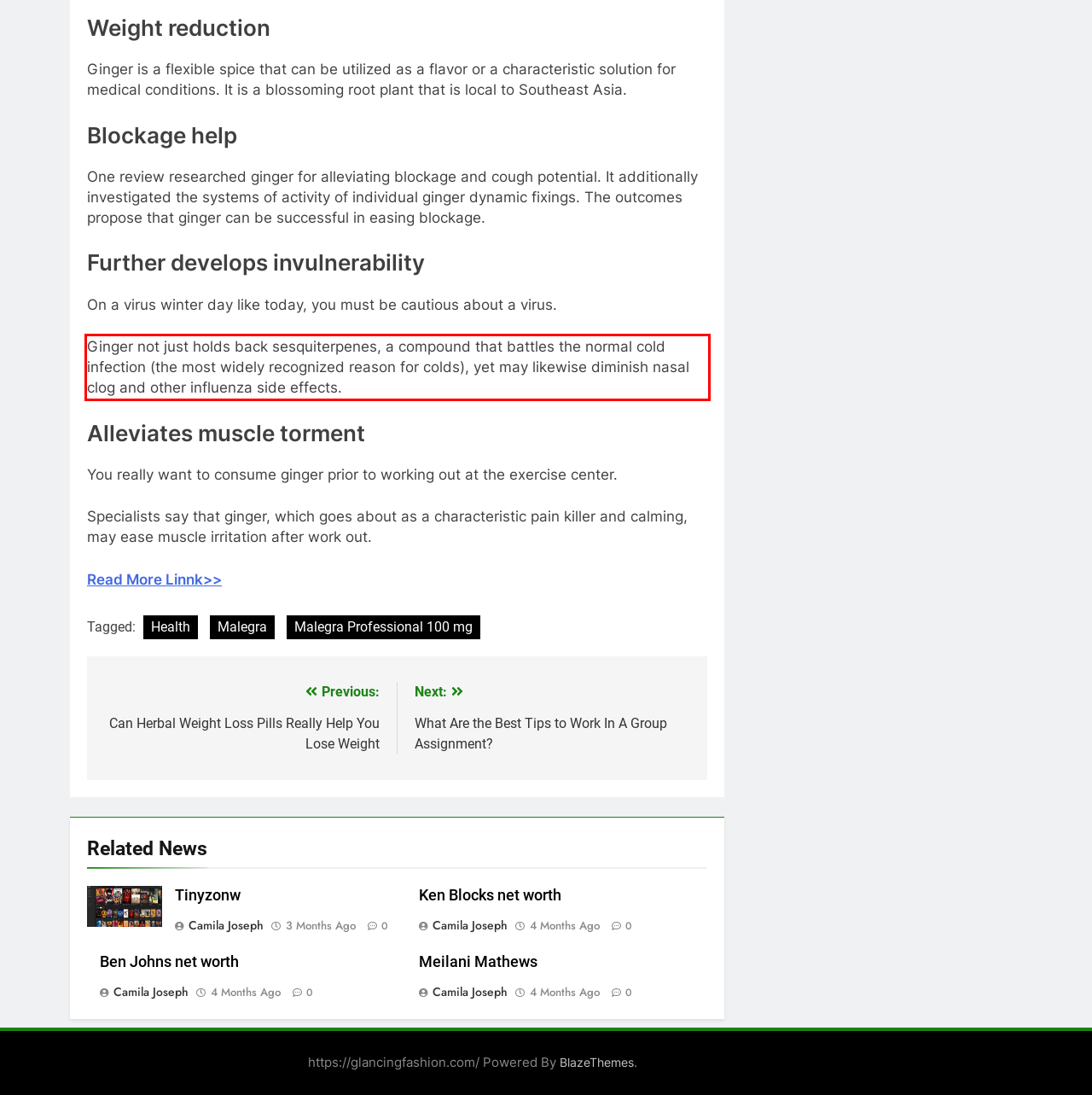Locate the red bounding box in the provided webpage screenshot and use OCR to determine the text content inside it.

Ginger not just holds back sesquiterpenes, a compound that battles the normal cold infection (the most widely recognized reason for colds), yet may likewise diminish nasal clog and other influenza side effects.